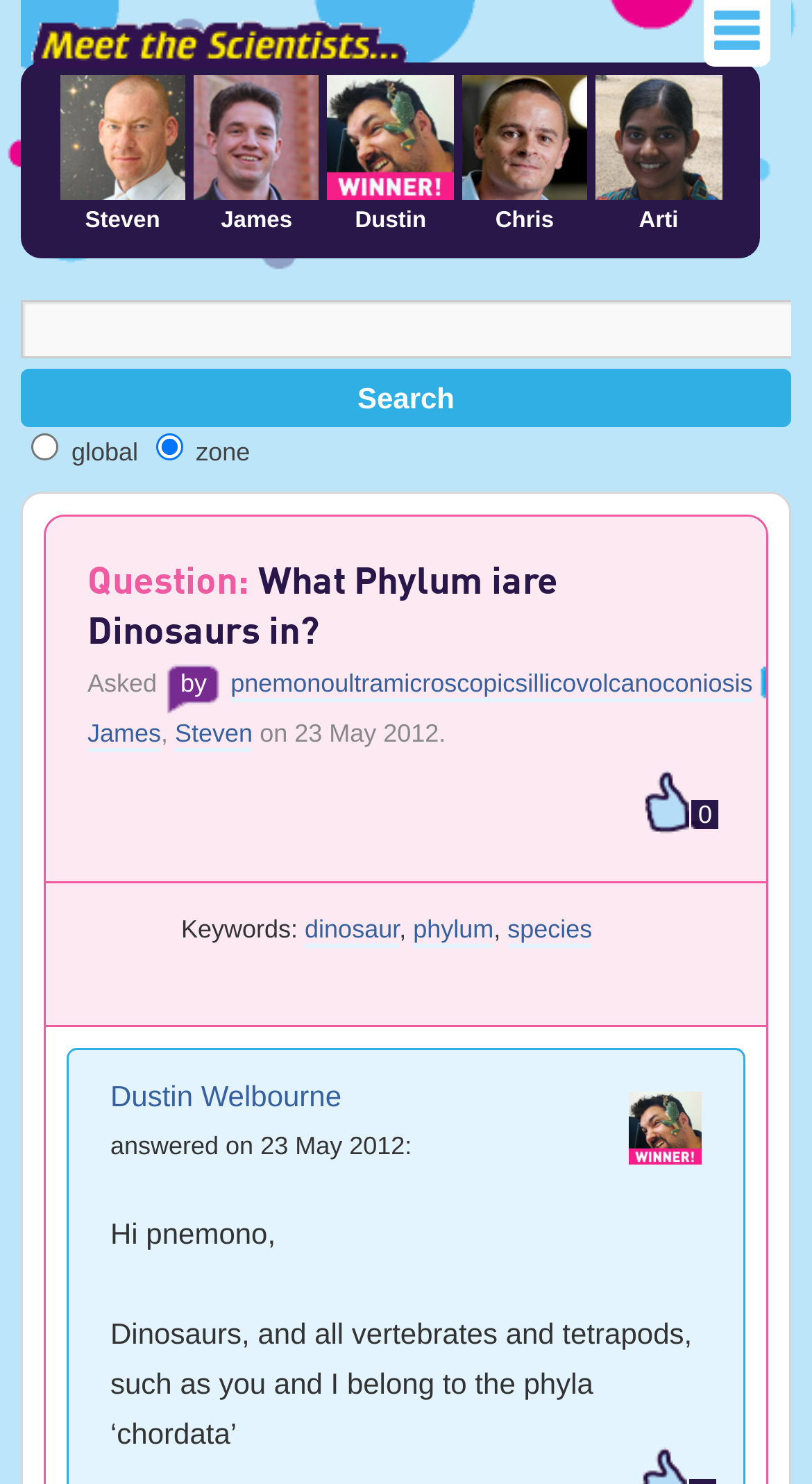Provide a brief response to the question using a single word or phrase: 
Who asked the question?

pnemonoultramicroscopicsillicovolcanoconiosis